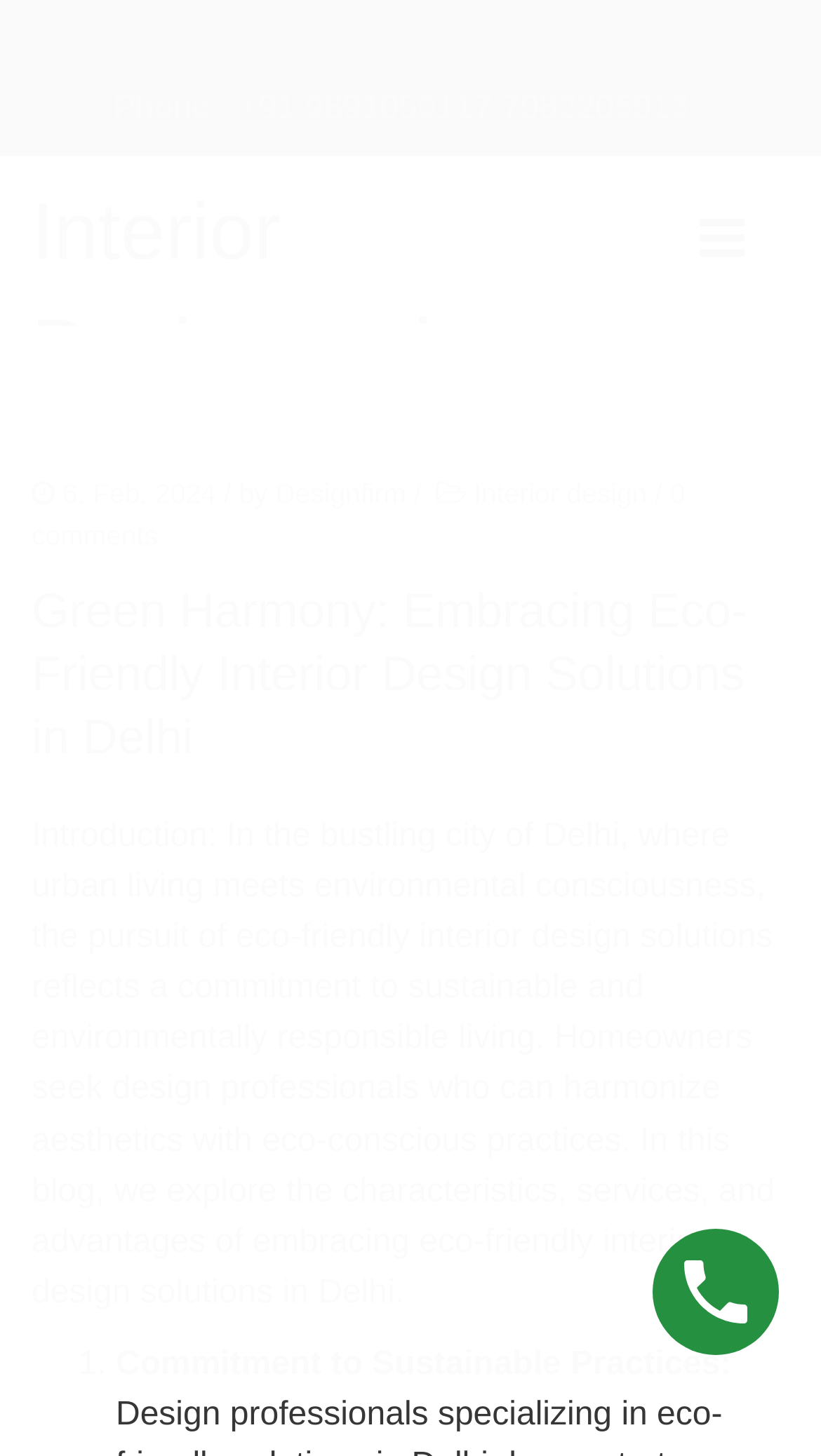What is the author of the blog post?
Based on the visual content, answer with a single word or a brief phrase.

Designfirm